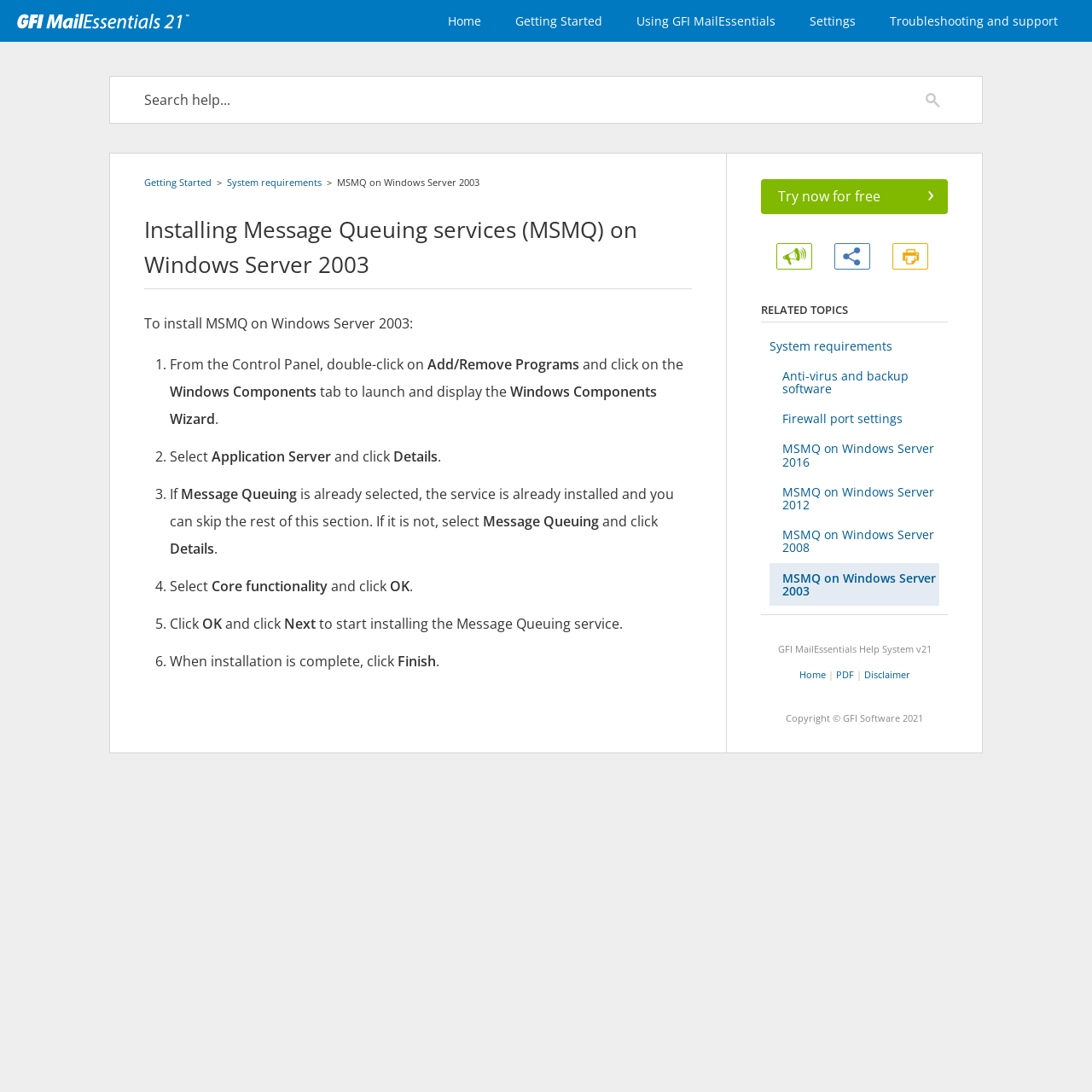What is the related topic mentioned at the bottom of the webpage?
Provide a well-explained and detailed answer to the question.

At the bottom of the webpage, there is a section titled 'RELATED TOPICS' which lists several related topics, including 'System requirements'.